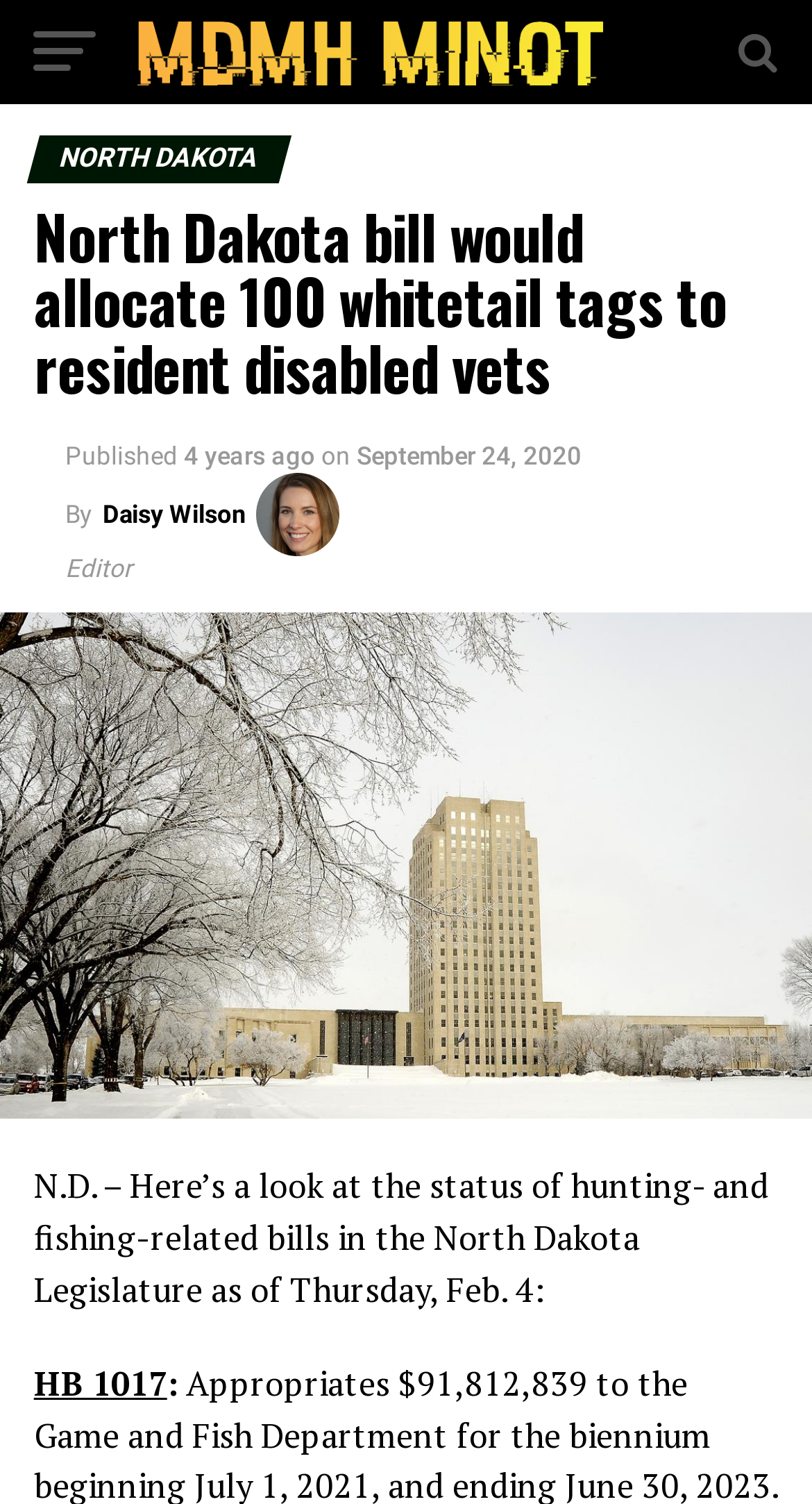What is the state being referred to?
Look at the screenshot and provide an in-depth answer.

The state being referred to is North Dakota, which is mentioned in the header and multiple times in the article.